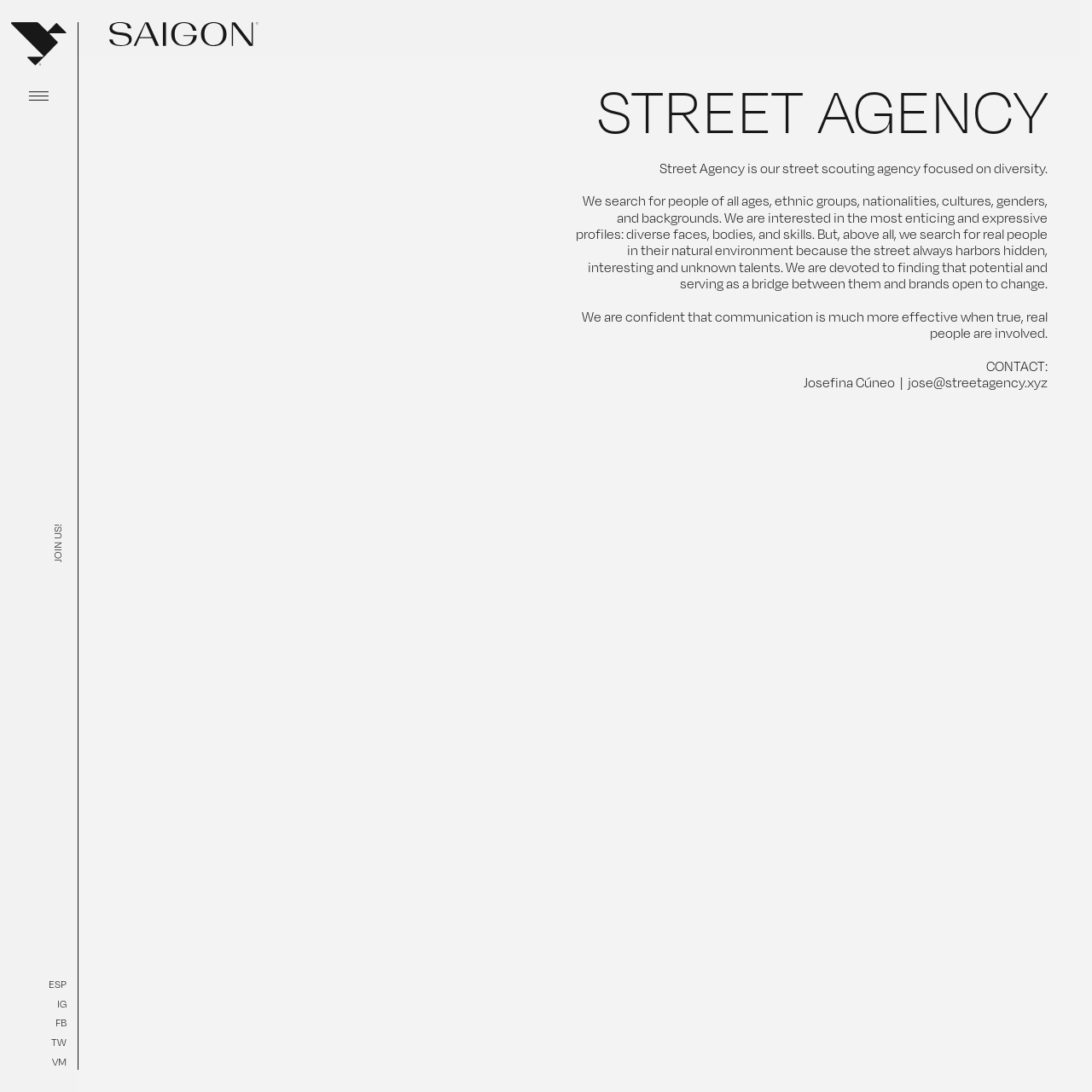Find the bounding box of the element with the following description: "jose@streetagency.xyz". The coordinates must be four float numbers between 0 and 1, formatted as [left, top, right, bottom].

[0.831, 0.342, 0.96, 0.358]